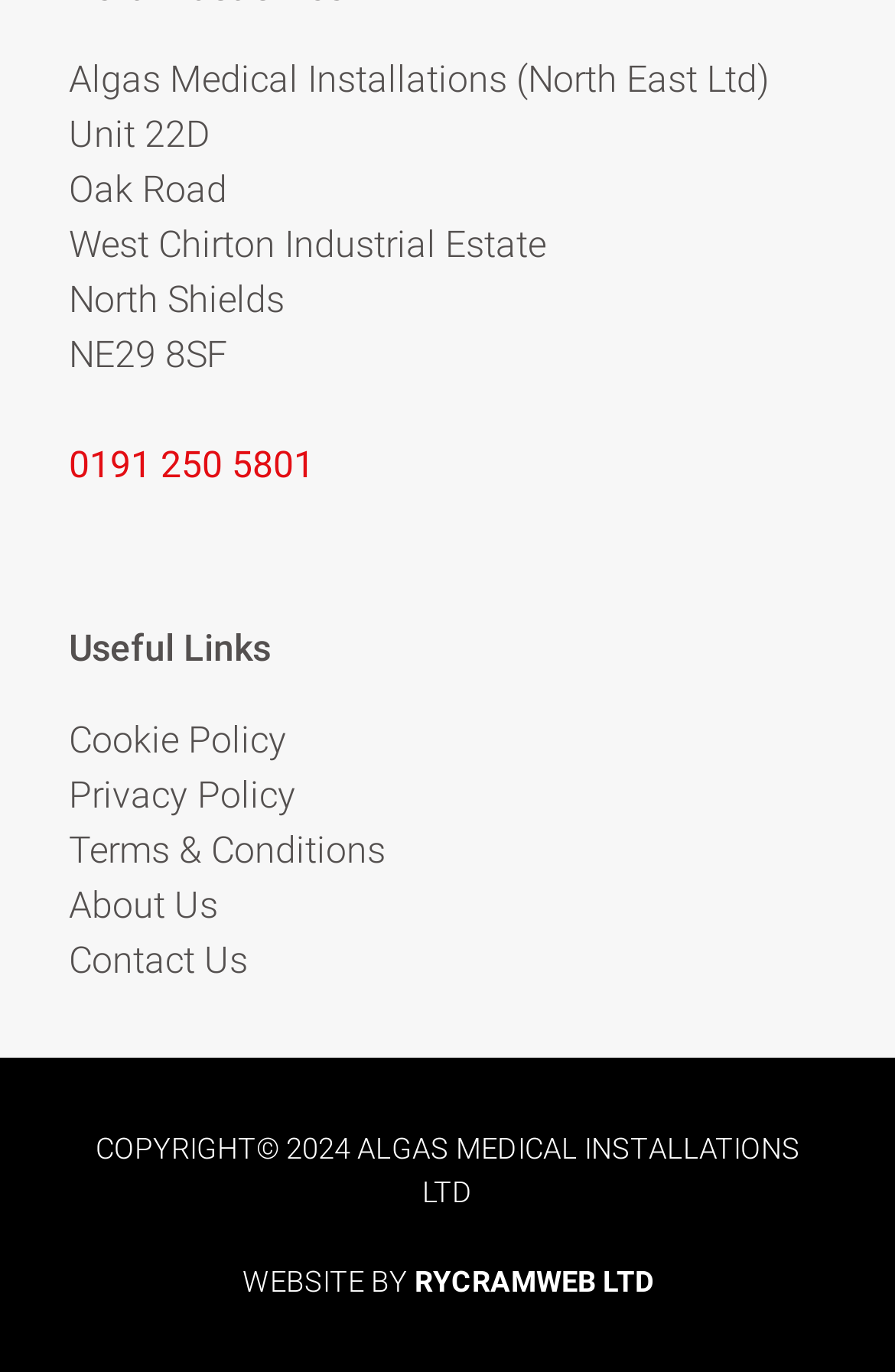Who designed the website?
Refer to the image and give a detailed response to the question.

At the bottom of the webpage, it is mentioned that the website was designed by 'RYCRAMWEB LTD'.